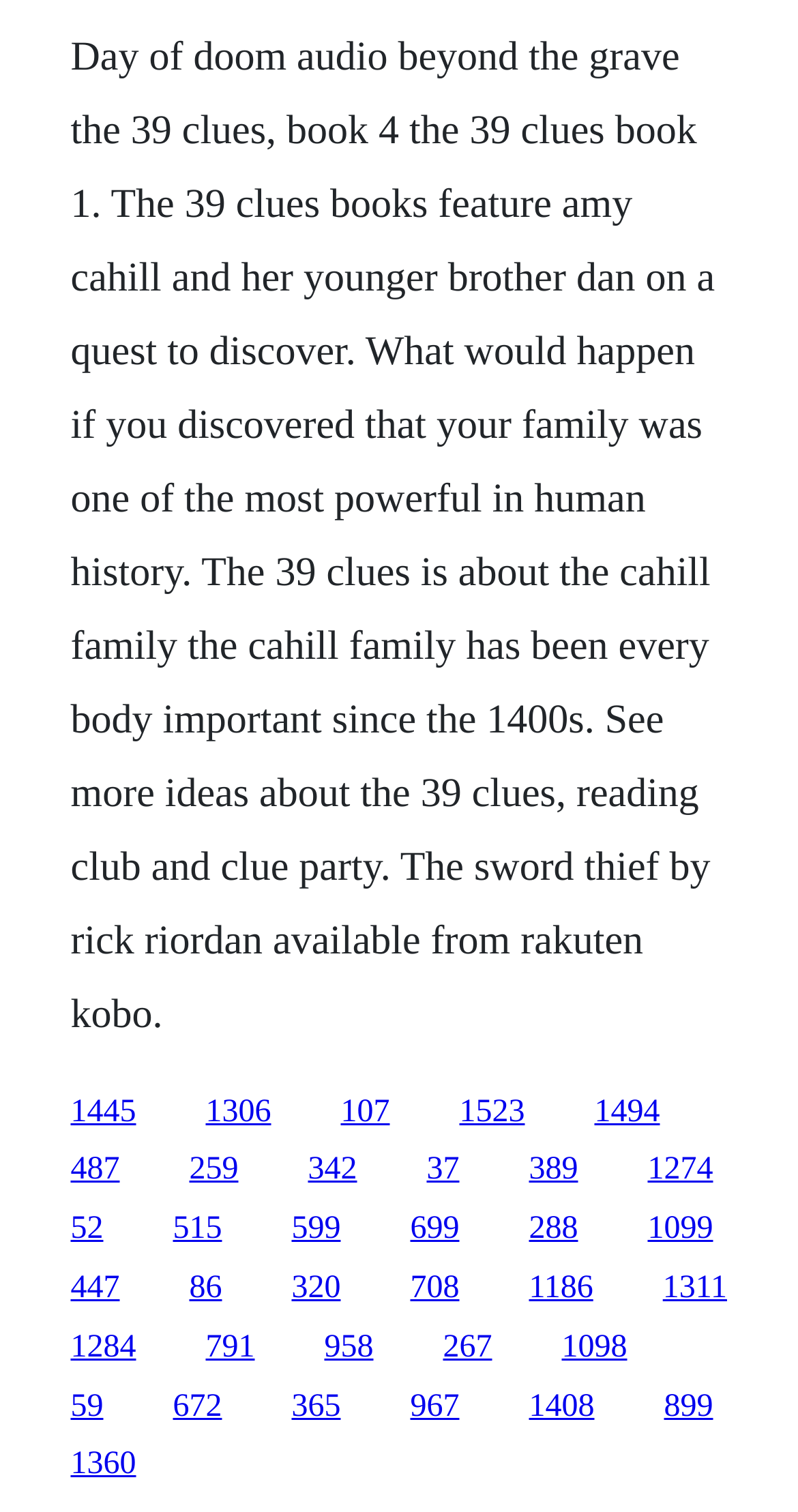Please provide a brief answer to the following inquiry using a single word or phrase:
How many links are present on the webpage?

30